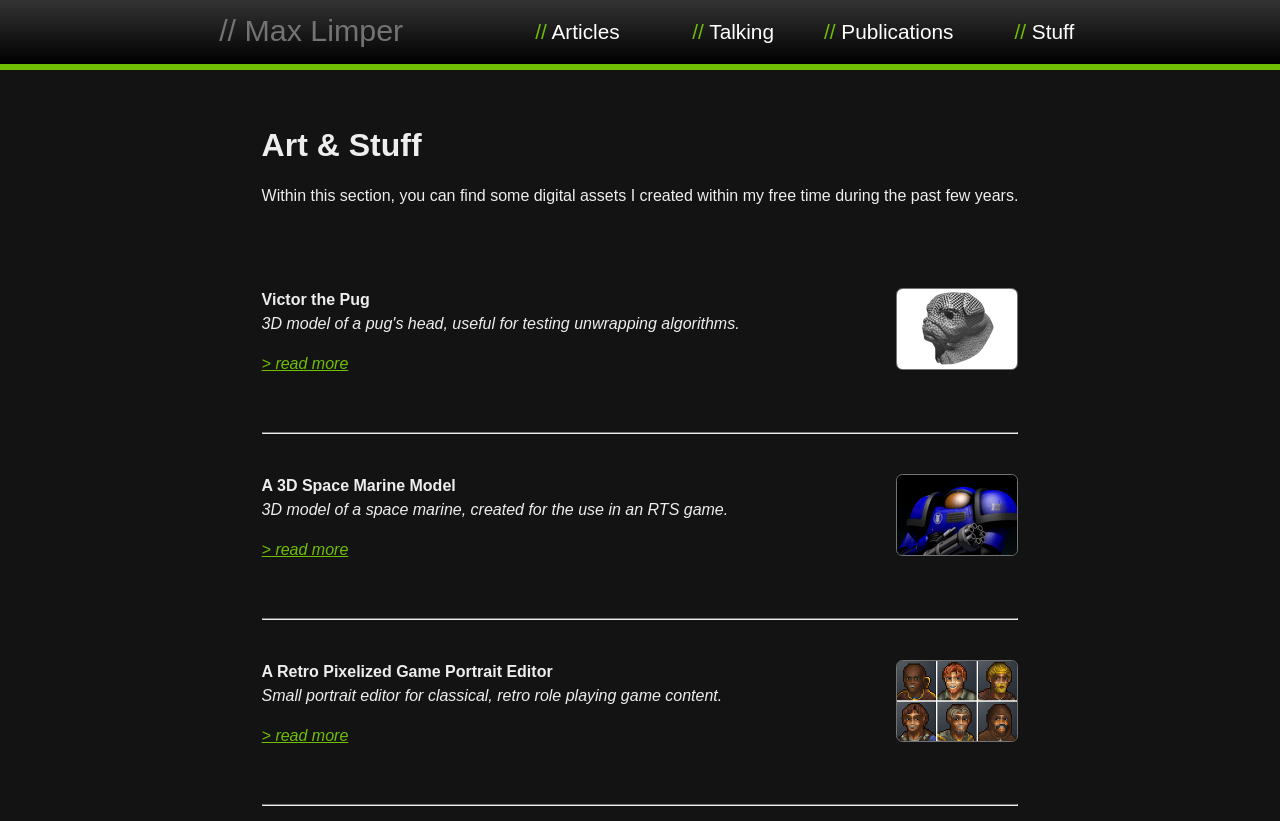Please locate the bounding box coordinates of the element that should be clicked to complete the given instruction: "view A 3D Space Marine Model".

[0.204, 0.66, 0.272, 0.68]